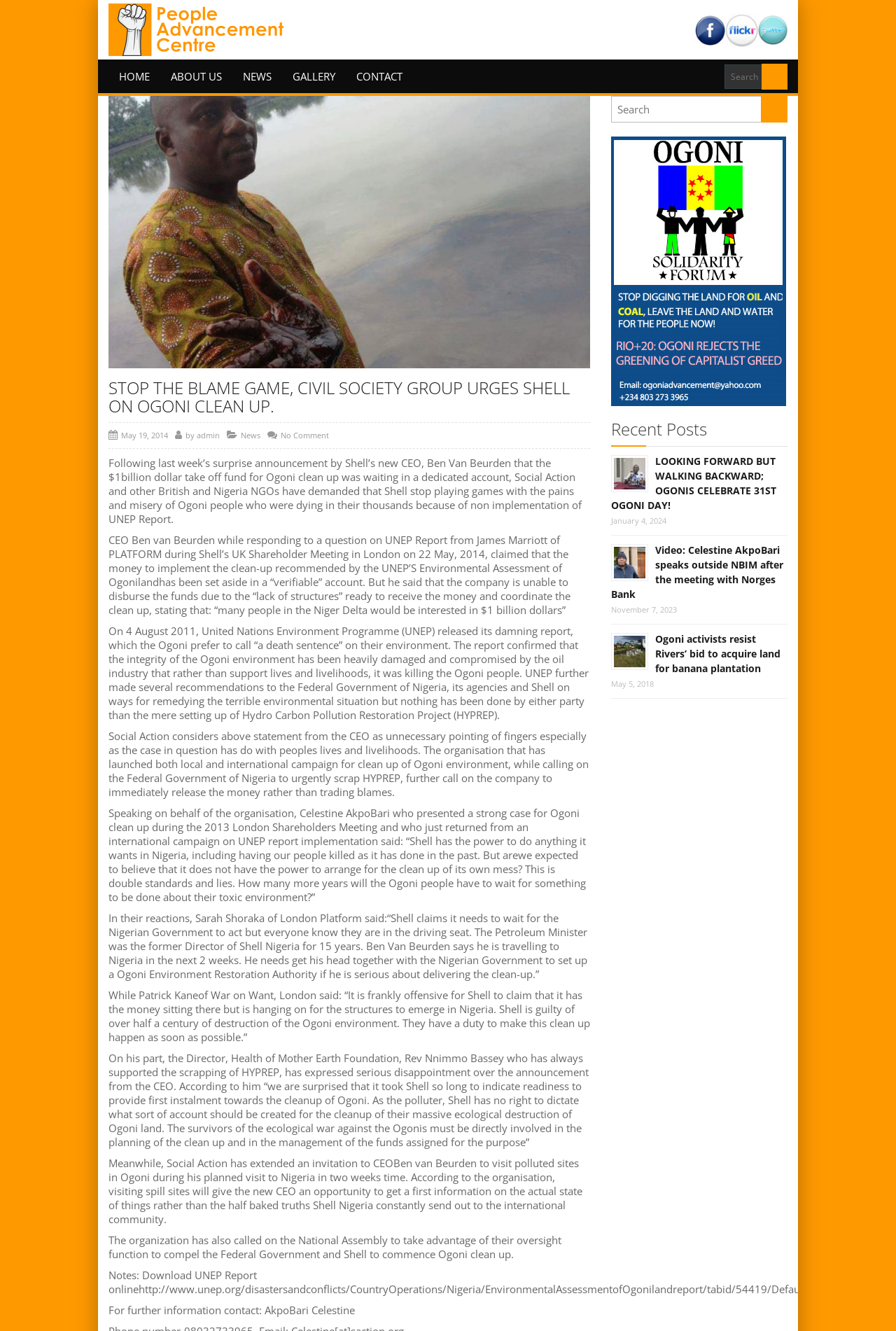Give a detailed account of the webpage's layout and content.

The webpage is about the People Advancement Centre, a civil society group that focuses on environmental issues in Ogoni, Nigeria. At the top of the page, there is a logo and a navigation menu with links to "HOME", "ABOUT US", "NEWS", "GALLERY", and "CONTACT". Below the navigation menu, there is a search bar.

The main content of the page is an article titled "STOP THE BLAME GAME, CIVIL SOCIETY GROUP URGES SHELL ON OGONI CLEAN UP." The article discusses the environmental damage caused by Shell's oil operations in Ogoni and the need for the company to take responsibility for the cleanup. The article quotes several individuals, including the CEO of Shell, Ben Van Beurden, and representatives from various NGOs, who express their concerns and demands for action.

The article is divided into several paragraphs, each with a clear heading and text. There are also several images and links to related articles and resources, including a link to download the UNEP report on the environmental assessment of Ogoniland.

On the right side of the page, there is a section titled "Recent Posts" that lists several recent articles, including "LOOKING FORWARD BUT WALKING BACKWARD; OGONIS CELEBRATE 31ST OGONI DAY!", "Video: Celestine AkpoBari speaks outside NBIM after the meeting with Norges Bank", and "Ogoni activists resist Rivers’ bid to acquire land for banana plantation". Each article has a heading, a brief summary, and a link to the full article.

Overall, the webpage is well-organized and easy to navigate, with clear headings and concise text that summarizes the main points of the article.